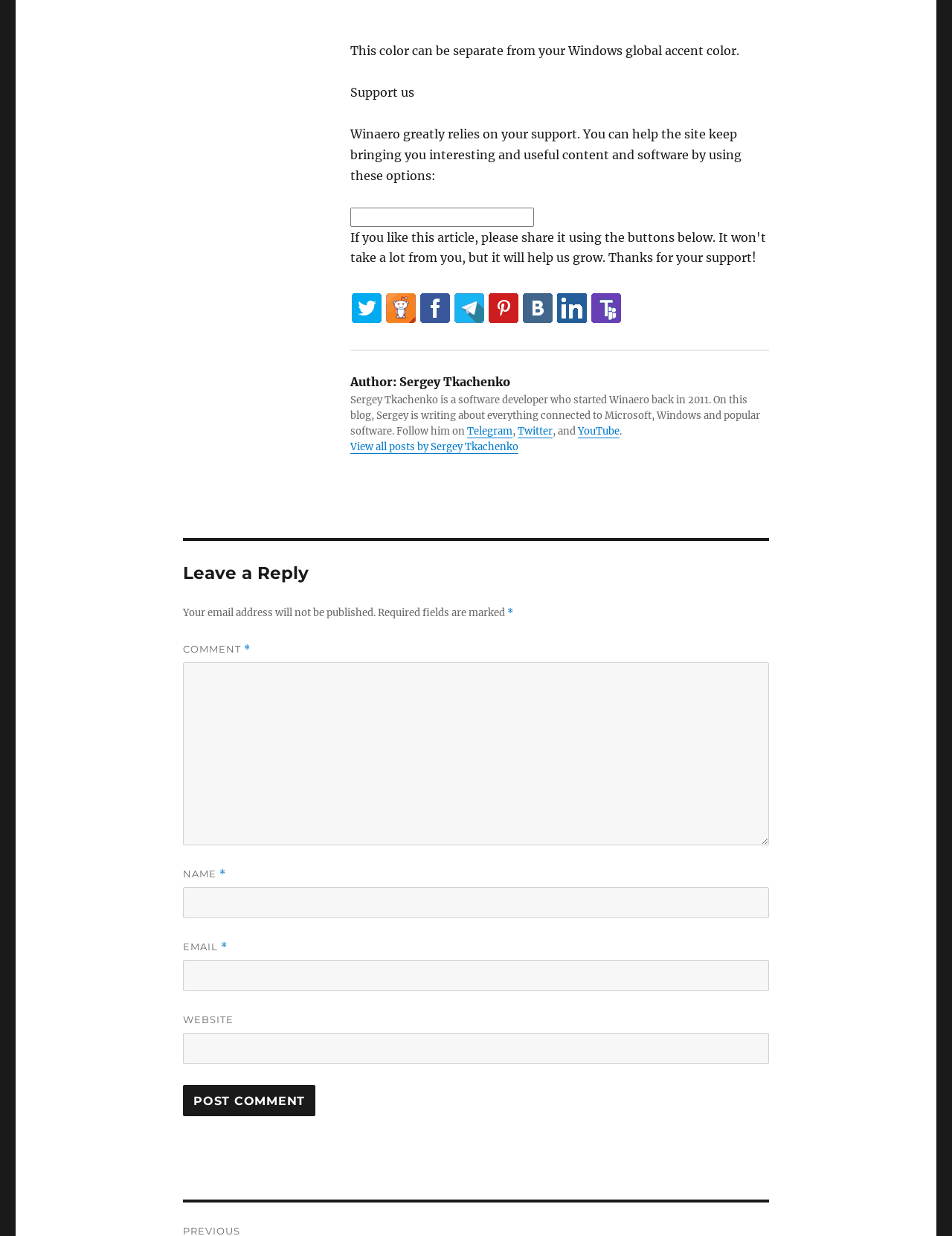Please predict the bounding box coordinates of the element's region where a click is necessary to complete the following instruction: "Share on Twitter". The coordinates should be represented by four float numbers between 0 and 1, i.e., [left, top, right, bottom].

[0.37, 0.237, 0.401, 0.261]